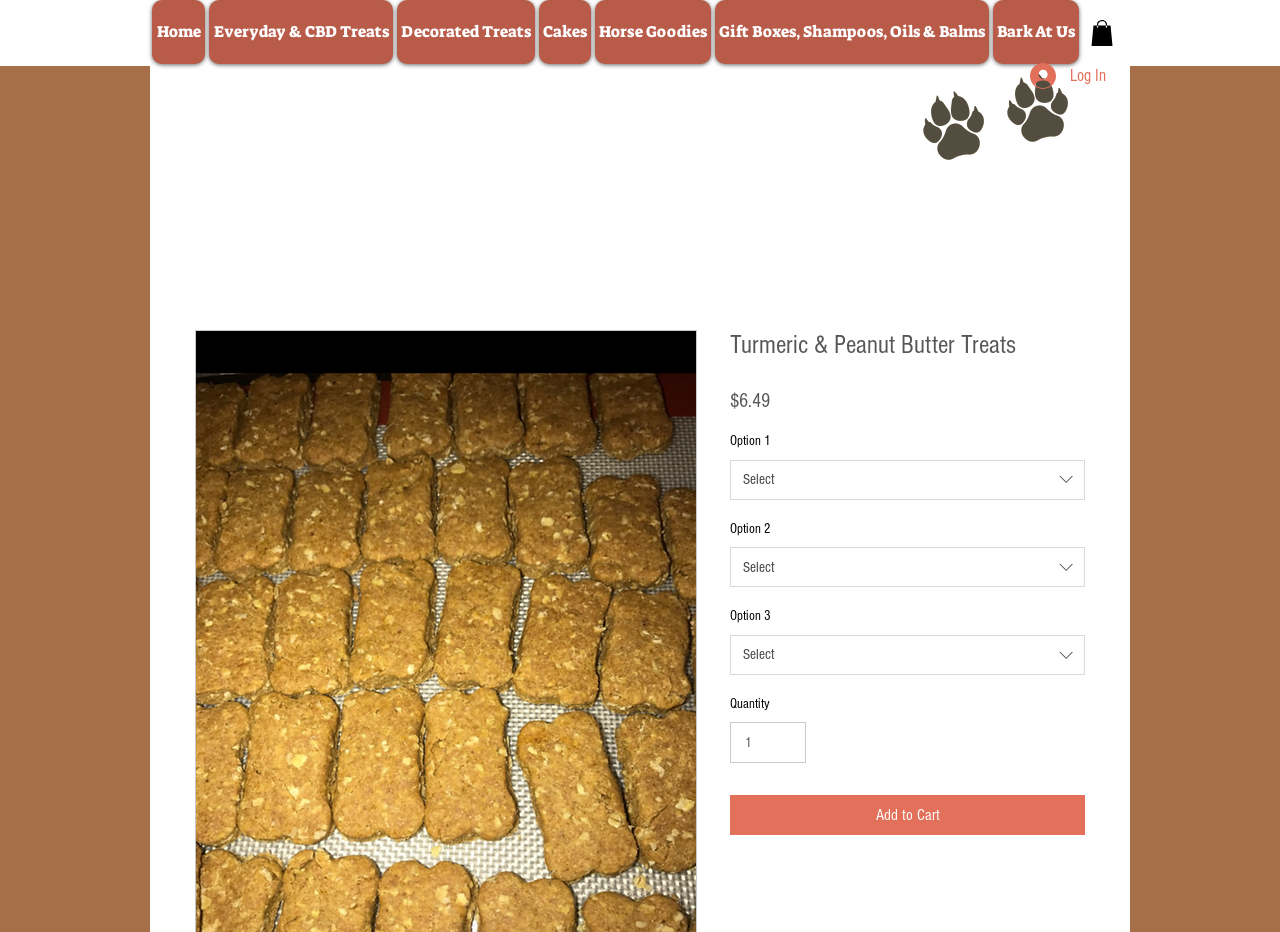Generate a comprehensive description of the contents of the webpage.

This webpage is about Turmeric & Peanut Butter Treats, a product offered by "mysite-1". At the top, there is a navigation bar with links to different sections of the website, including "Home", "Everyday & CBD Treats", "Decorated Treats", "Cakes", "Horse Goodies", "Gift Boxes, Shampoos, Oils & Balms", and "Bark At Us". 

To the right of the navigation bar, there are two buttons: a search button with a magnifying glass icon and a "Log In" button. Below the navigation bar, the product title "Turmeric & Peanut Butter Treats" is prominently displayed. 

The product details are presented in a section below the title. The price of the treats, $6.49, is shown, along with three options to choose from: Option 1, Option 2, and Option 3. Each option has a dropdown listbox with a "Select" button and an arrow icon. 

Additionally, there is a "Quantity" field where customers can enter the desired quantity using a spinbutton. Finally, there is an "Add to Cart" button at the bottom of the product details section, which allows customers to add the treats to their shopping cart.